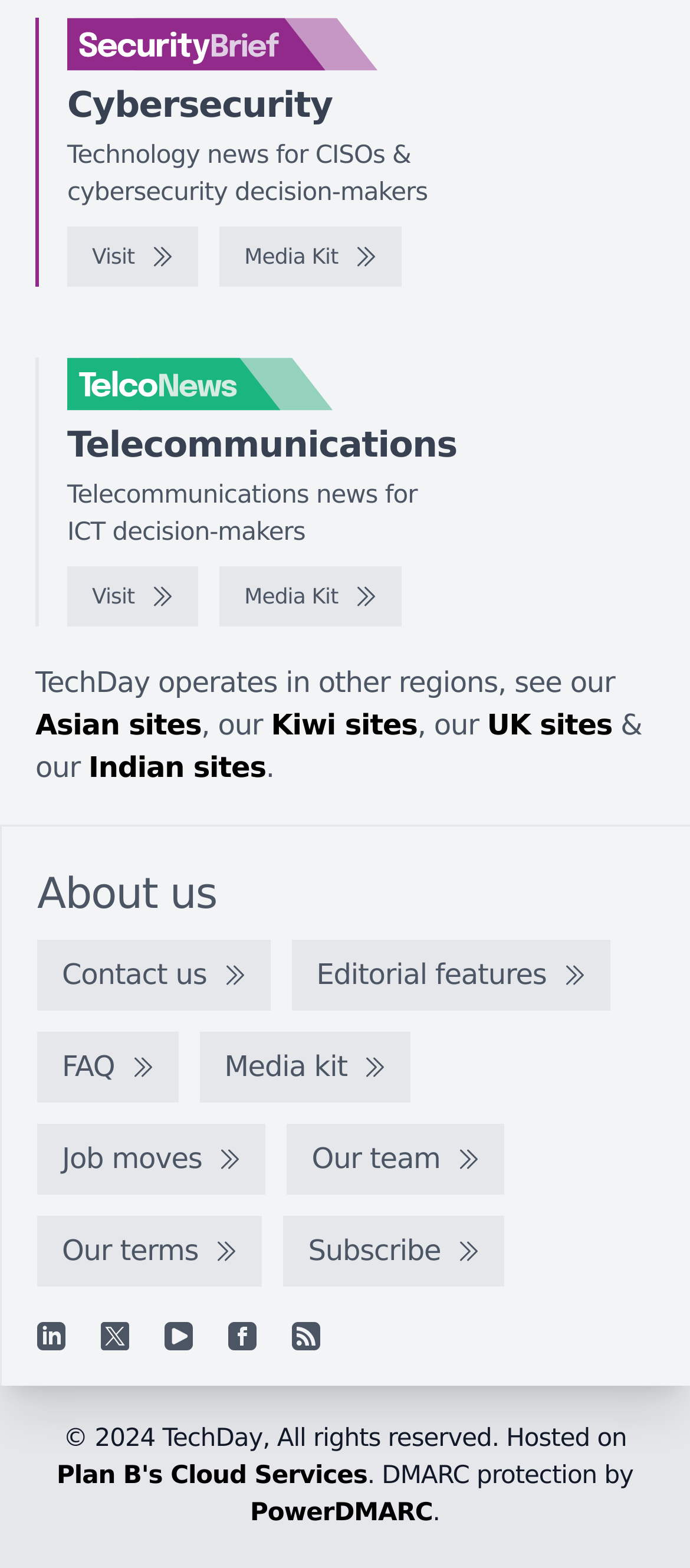Extract the bounding box coordinates of the UI element described: "Media Kit". Provide the coordinates in the format [left, top, right, bottom] with values ranging from 0 to 1.

[0.318, 0.362, 0.582, 0.4]